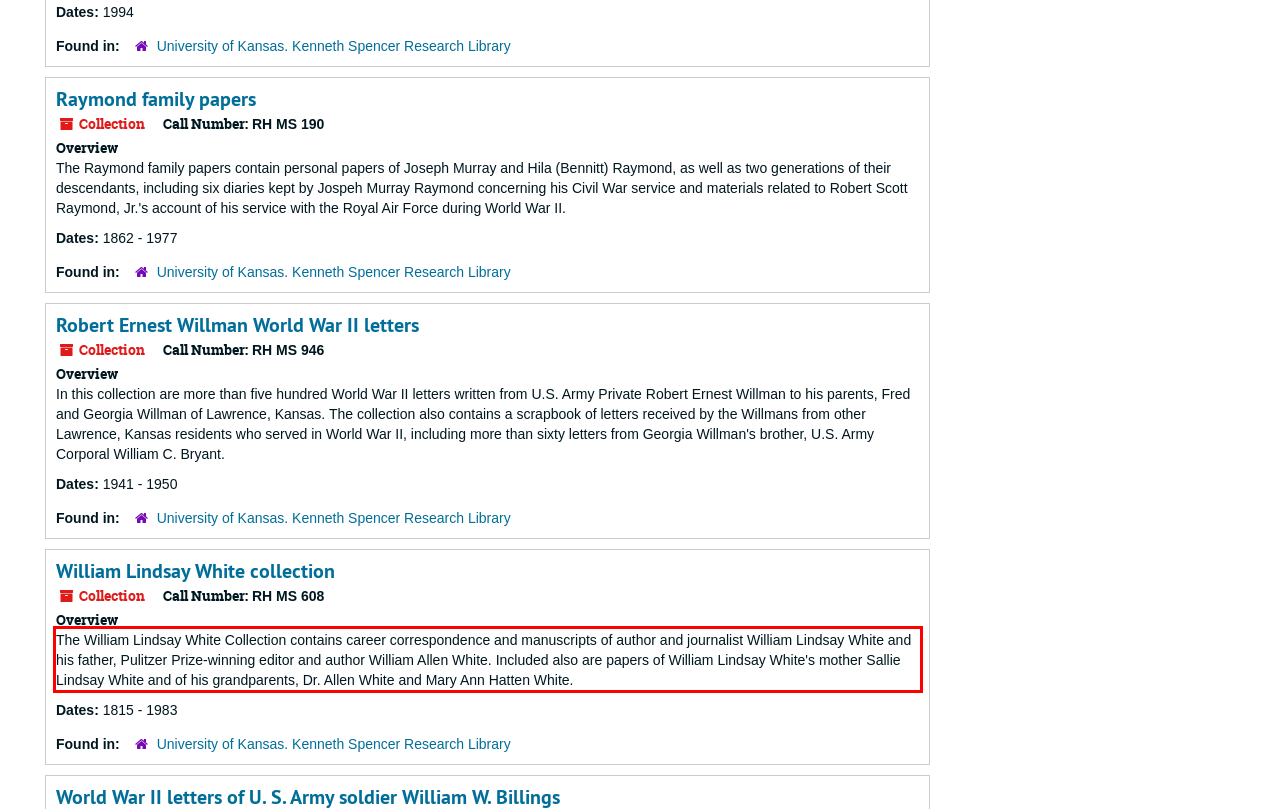Please recognize and transcribe the text located inside the red bounding box in the webpage image.

The William Lindsay White Collection contains career correspondence and manuscripts of author and journalist William Lindsay White and his father, Pulitzer Prize-winning editor and author William Allen White. Included also are papers of William Lindsay White's mother Sallie Lindsay White and of his grandparents, Dr. Allen White and Mary Ann Hatten White.